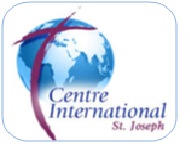Construct a detailed narrative about the image.

The image showcases the logo of the International Centre St. Joseph, which features a stylized globe intertwined with a vibrant red and blue cross. This design symbolizes the global outreach and mission of the Centre, emphasizing its commitment to fostering connections among congregations and promoting cultural diversity. The logo is a representation of the Centre’s dedication to training and supporting members of the Sisters of Saint Joseph community worldwide, further highlighting its role in facilitating educational programs and intercultural understanding.